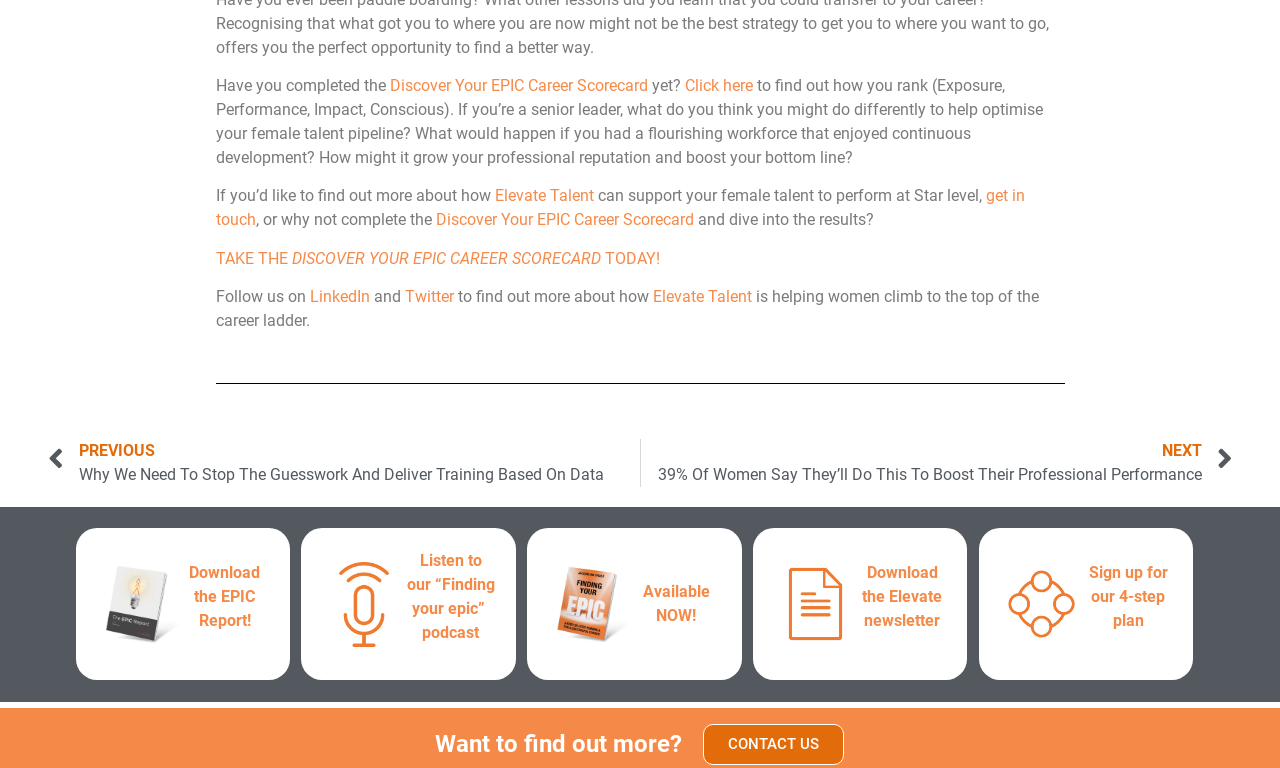How can one get in touch with the organization?
Using the details from the image, give an elaborate explanation to answer the question.

The webpage has a link 'get in touch' which suggests that it's a way to contact the organization. This link is likely to lead to a contact form or email address where one can reach out to the organization.